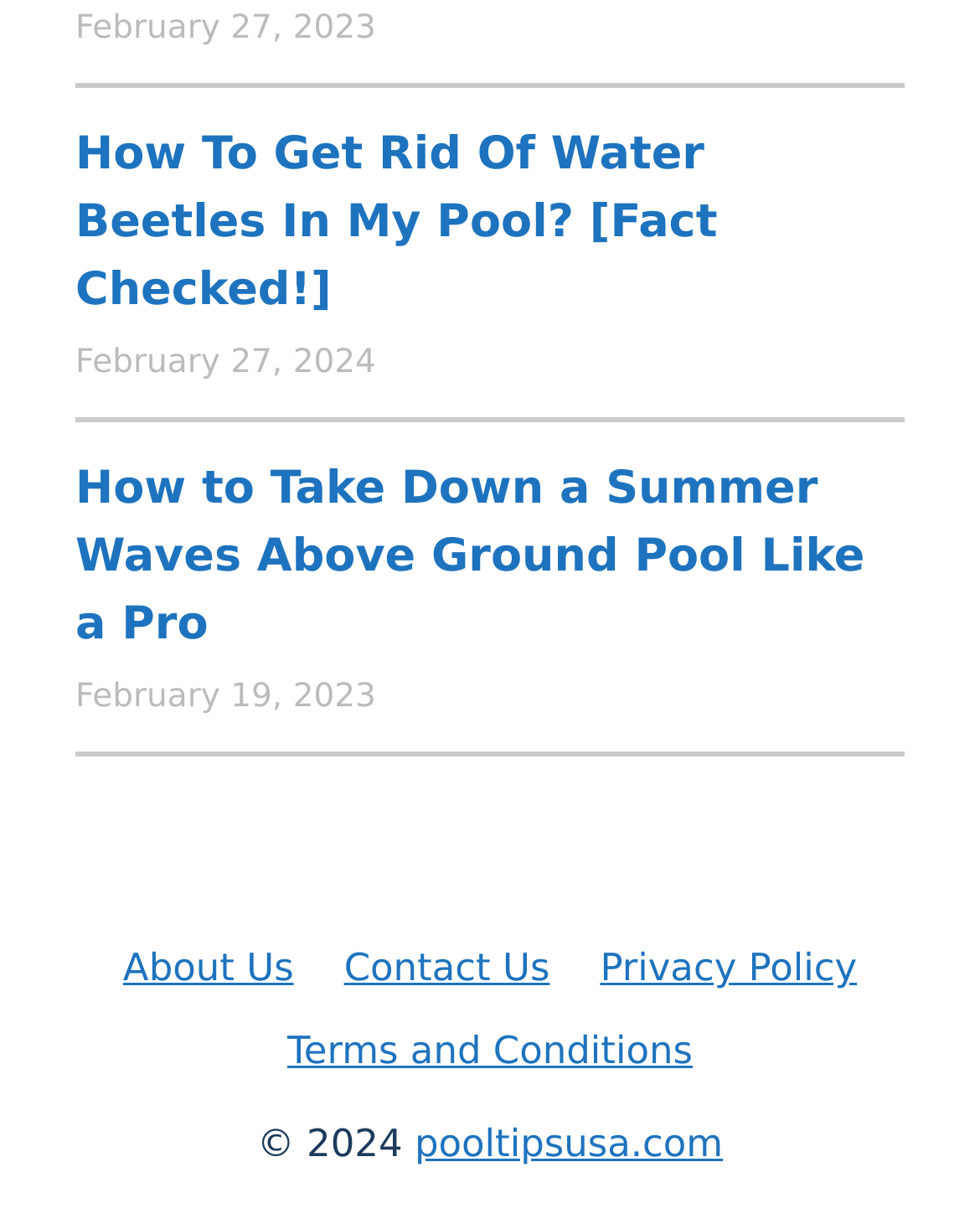Provide the bounding box coordinates, formatted as (top-left x, top-left y, bottom-right x, bottom-right y), with all values being floating point numbers between 0 and 1. Identify the bounding box of the UI element that matches the description: Terms and Conditions

[0.293, 0.839, 0.707, 0.876]